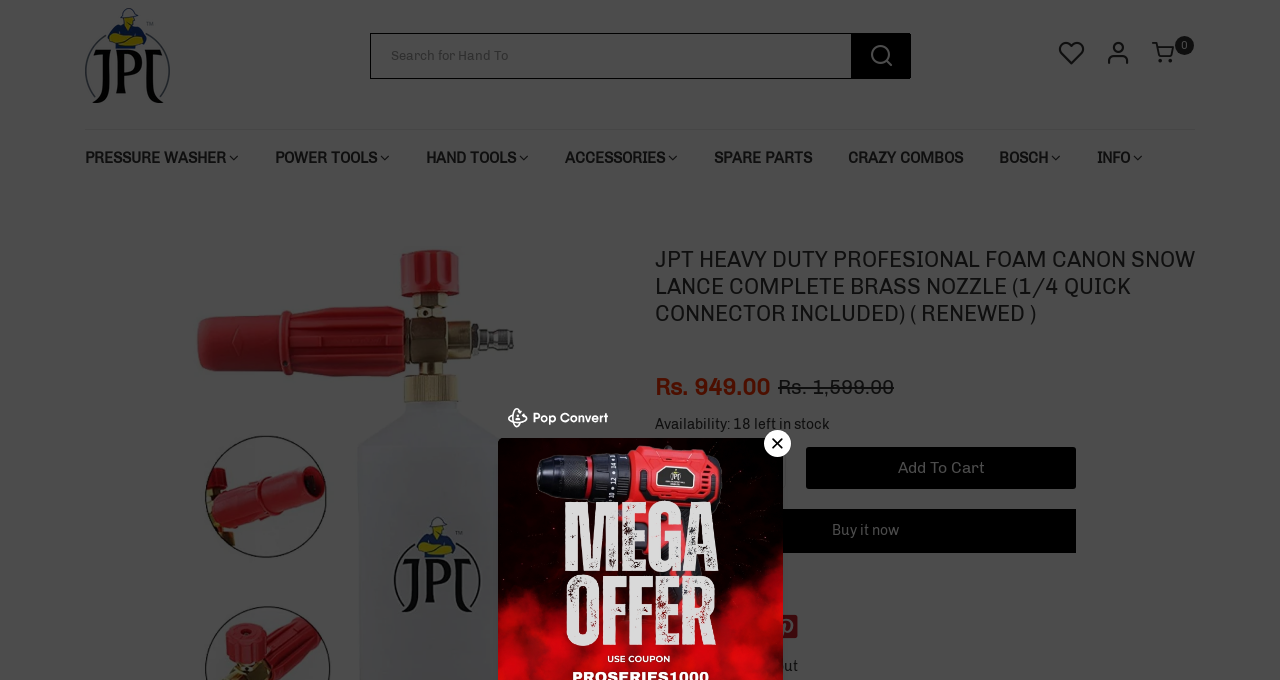Locate the UI element described by Buy it now in the provided webpage screenshot. Return the bounding box coordinates in the format (top-left x, top-left y, bottom-right x, bottom-right y), ensuring all values are between 0 and 1.

[0.512, 0.749, 0.841, 0.813]